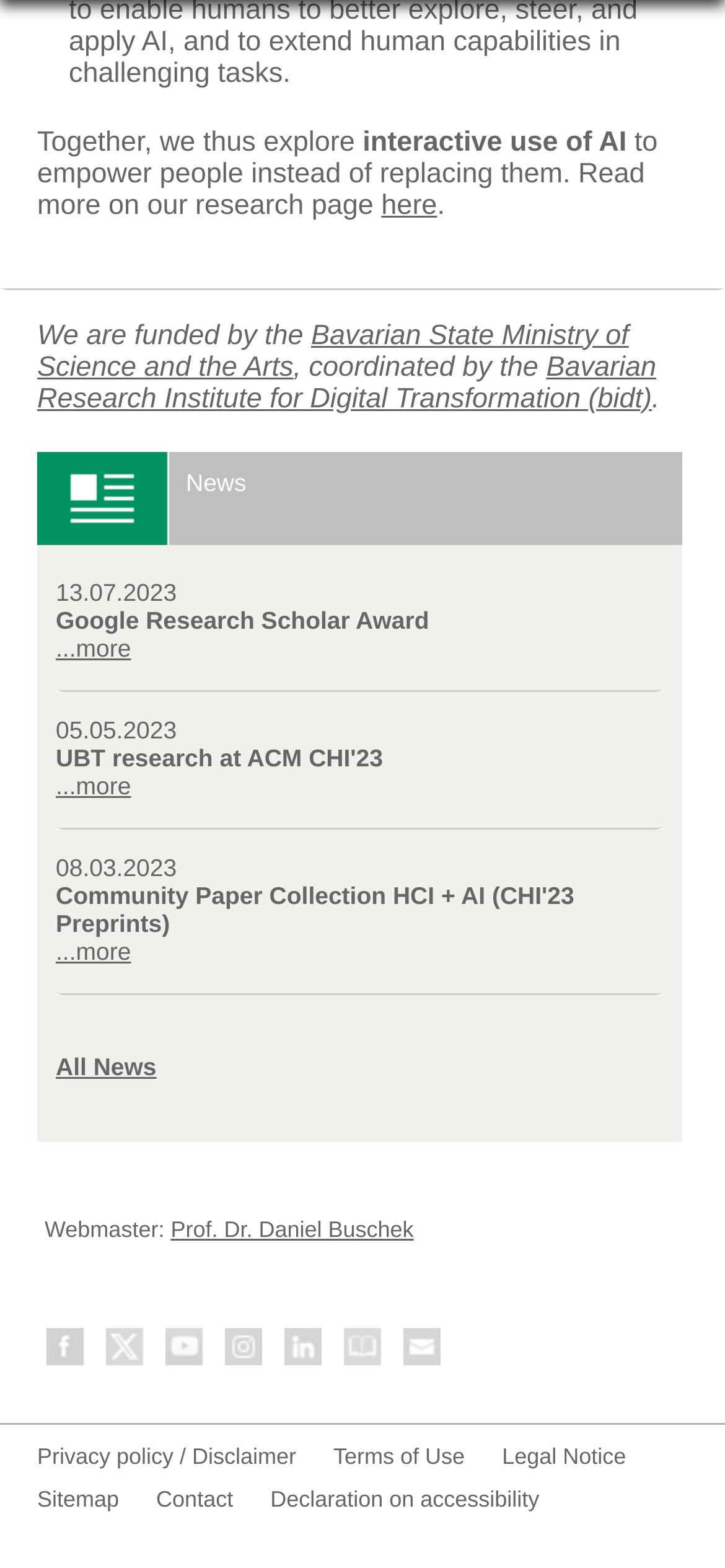Identify the bounding box coordinates of the specific part of the webpage to click to complete this instruction: "Visit the next post".

None